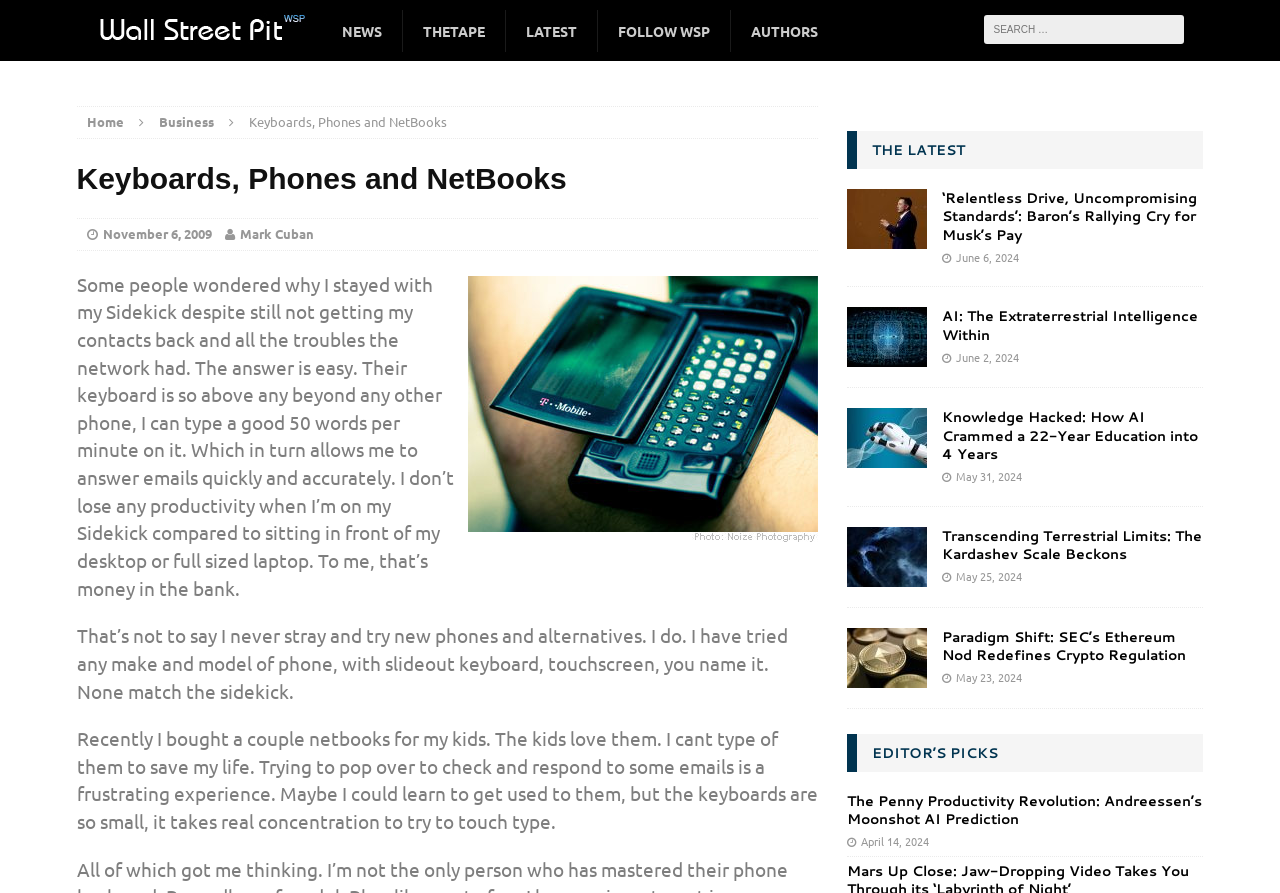Provide a short answer to the following question with just one word or phrase: What is the topic of the article?

Keyboards and phones